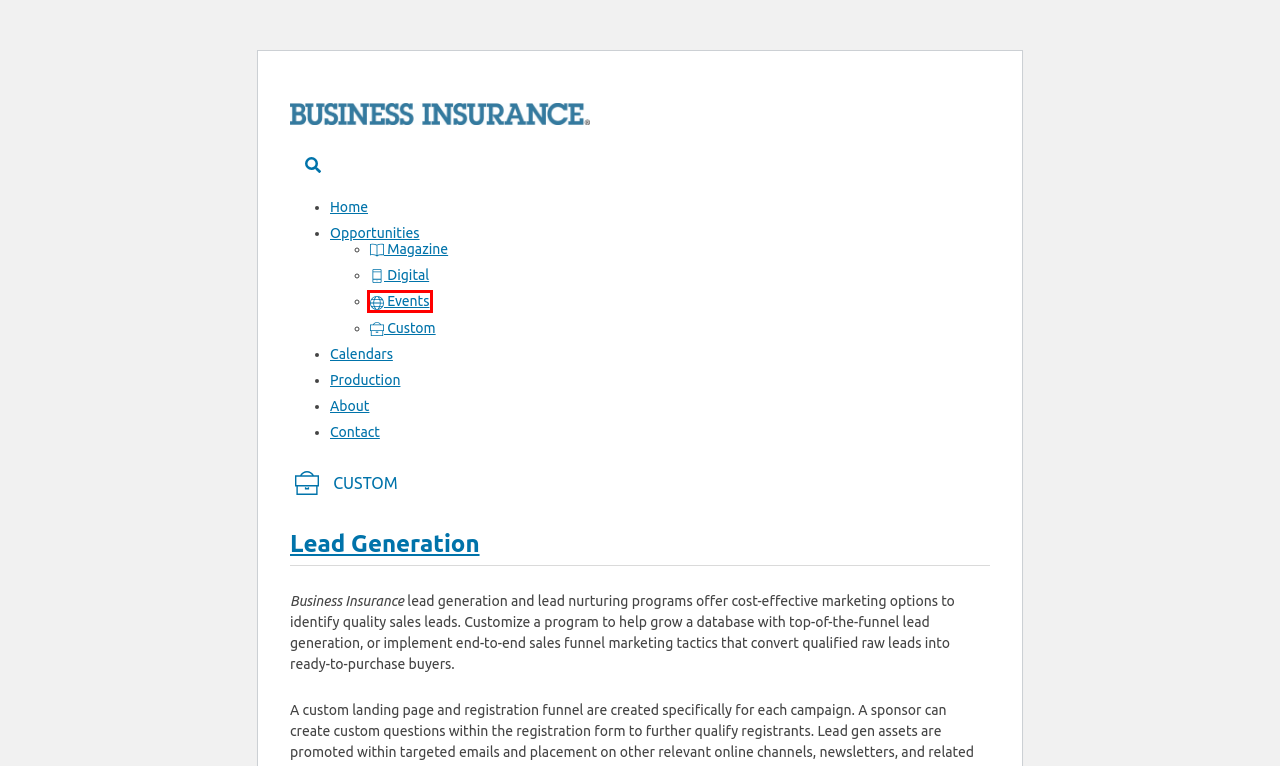You have a screenshot of a webpage with a red bounding box around an element. Select the webpage description that best matches the new webpage after clicking the element within the red bounding box. Here are the descriptions:
A. Business Insurance – Media Kit
B. Digital – Business Insurance
C. Contact – Business Insurance
D. Events – Business Insurance
E. Production – Business Insurance
F. Custom – Business Insurance
G. Magazine – Business Insurance
H. Opportunities – Business Insurance

D